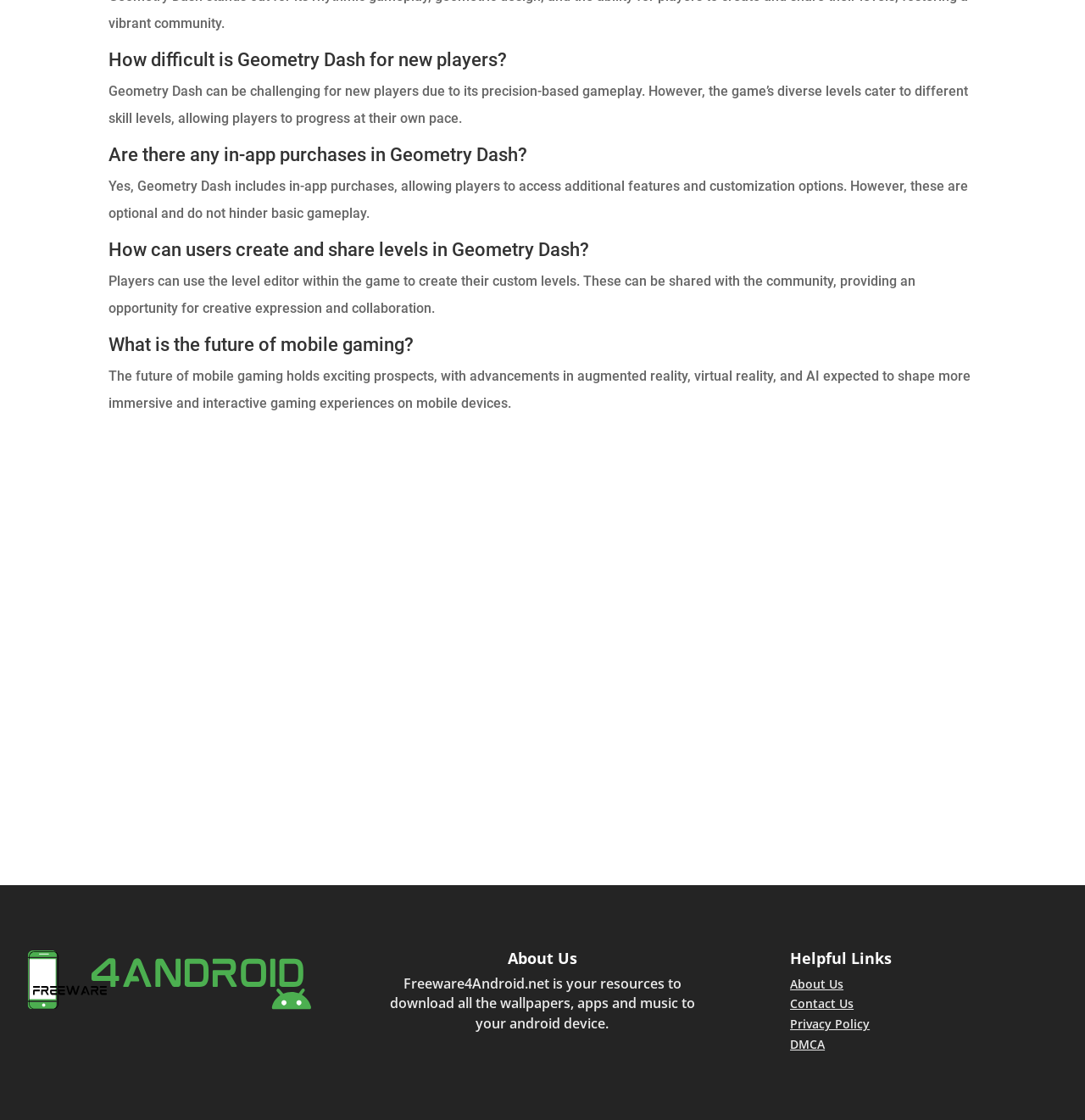Look at the image and write a detailed answer to the question: 
What is the website 'Freeware4Android.net' about?

The website 'Freeware4Android.net' appears to be a resource for downloading wallpapers, apps, and music for Android devices, as stated in the static text element describing the website.